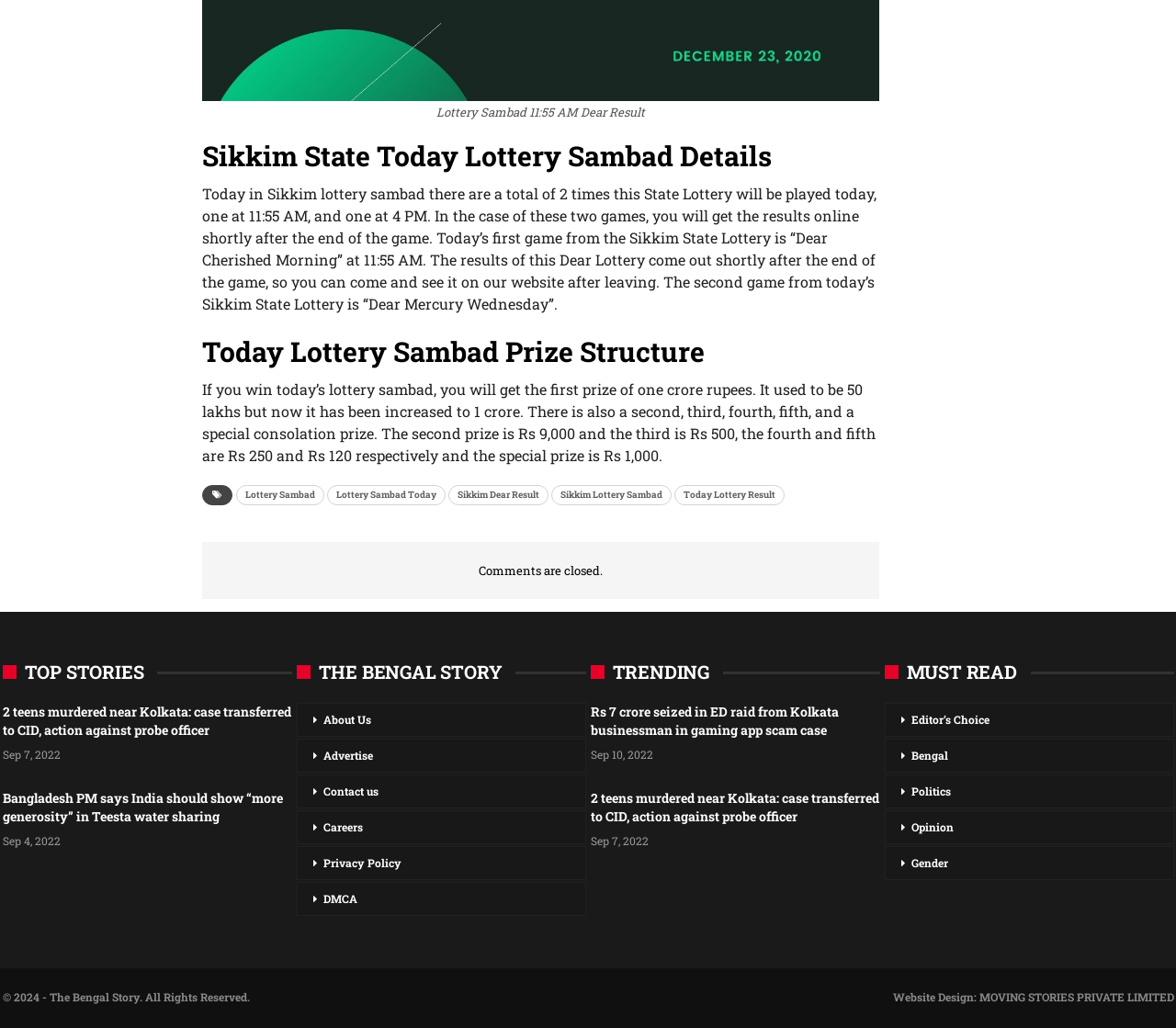Please locate the bounding box coordinates for the element that should be clicked to achieve the following instruction: "Click on 'Lottery Sambad'". Ensure the coordinates are given as four float numbers between 0 and 1, i.e., [left, top, right, bottom].

[0.201, 0.472, 0.276, 0.492]